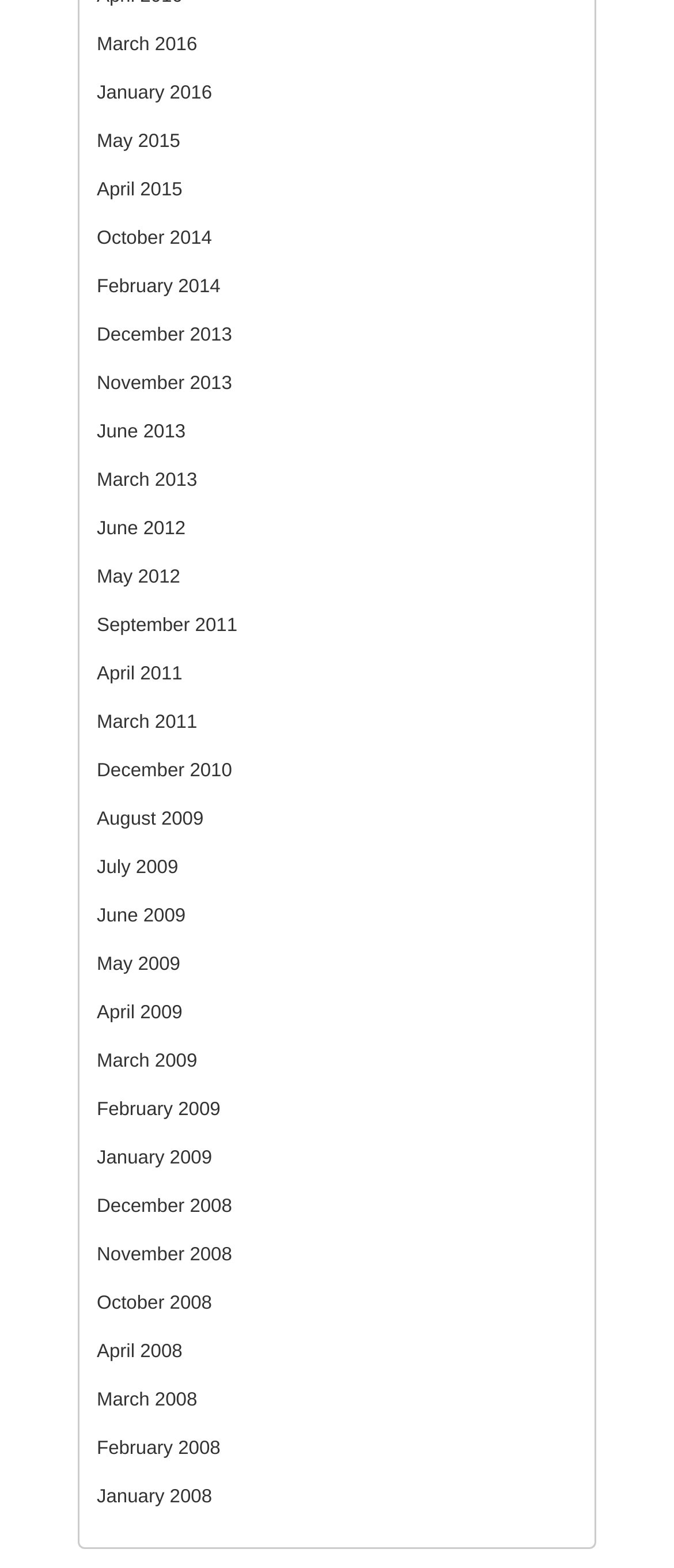Please answer the following query using a single word or phrase: 
How many links are there on the webpage?

279